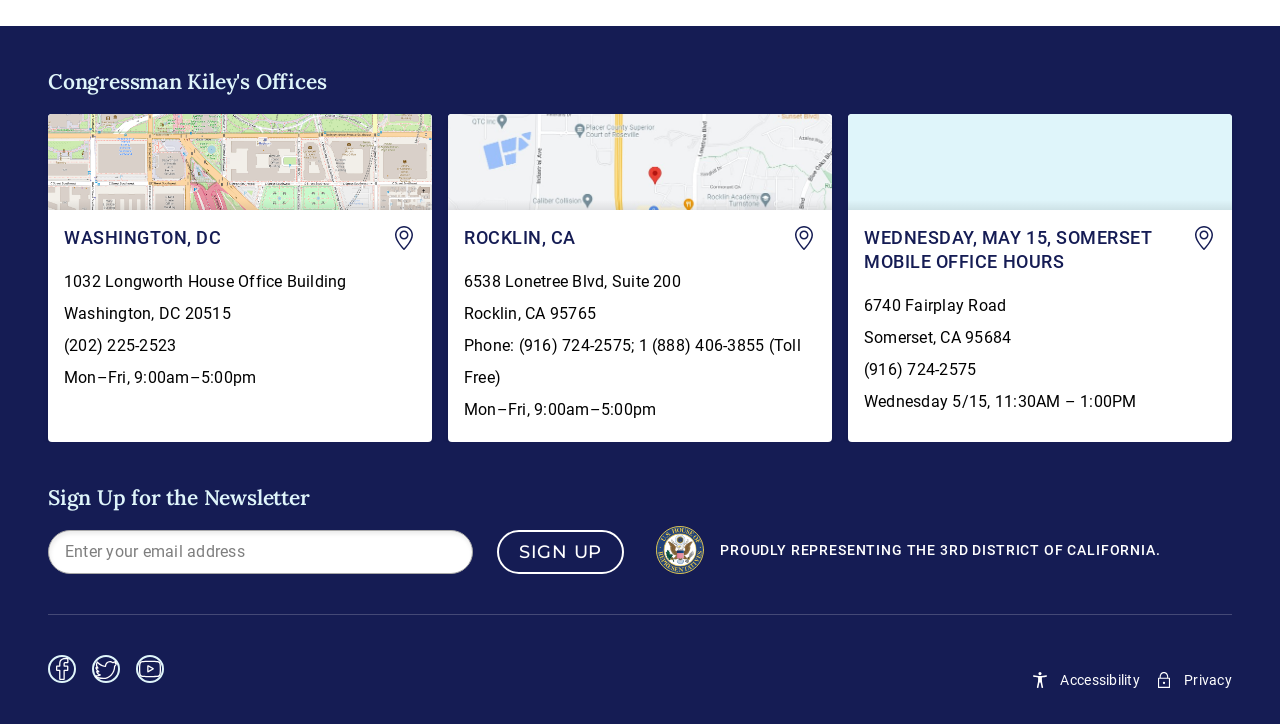What are the office hours of the Rocklin, CA office?
Please analyze the image and answer the question with as much detail as possible.

I found the office hours by looking at the link that contains the address of the Rocklin, CA office, which is 'Rocklin, CA 6538 Lonetree Blvd, Suite 200 Rocklin CA 95765 (916) 724-2575; 1 (888) 406-3855 (Toll Free) Mon–Fri, 9:00am–5:00pm'. The office hours are Mon–Fri, 9:00am–5:00pm.